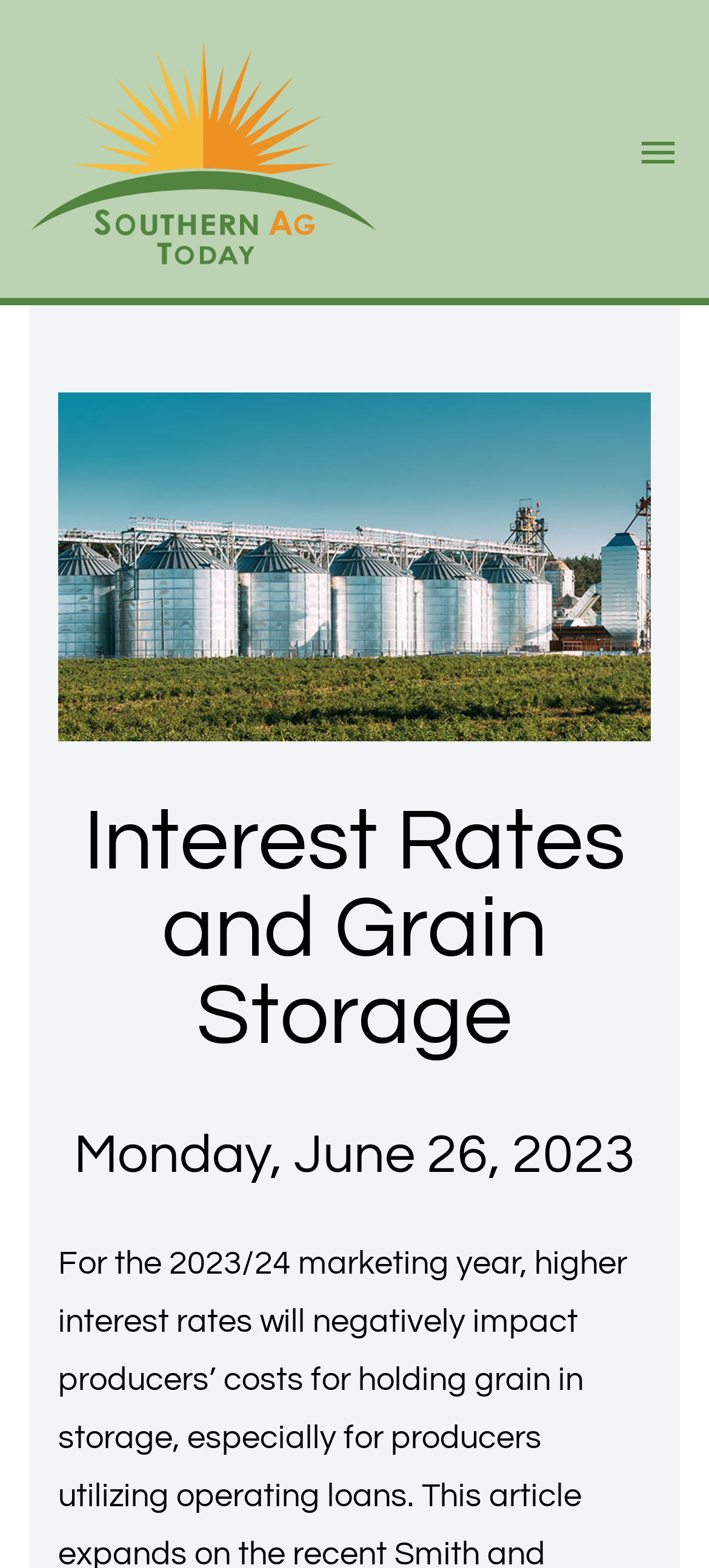Give a concise answer of one word or phrase to the question: 
What is the name of the website?

Southern Ag Today